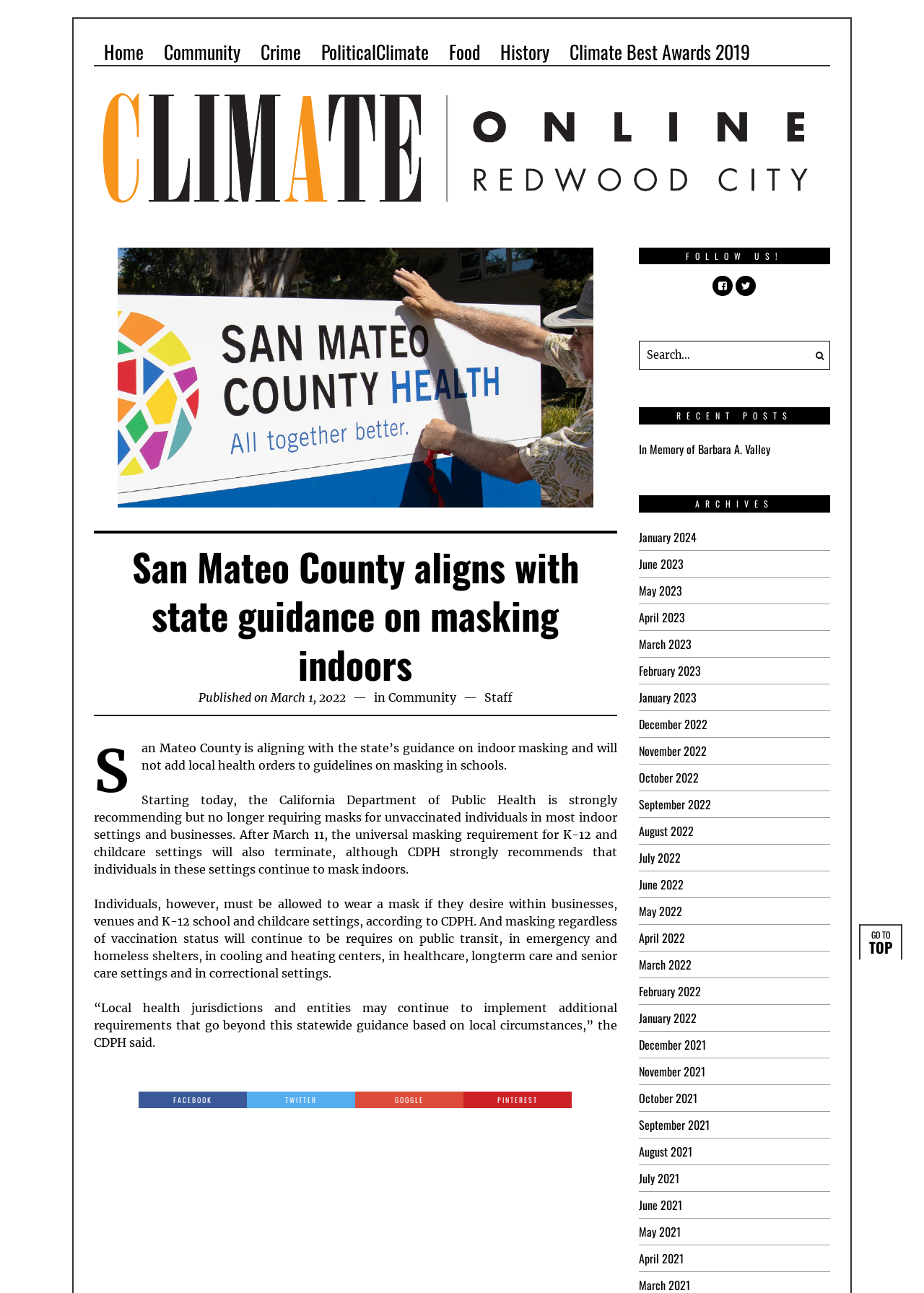What is the recommendation for unvaccinated individuals in most indoor settings?
Based on the image, provide a one-word or brief-phrase response.

Strongly recommended but not required